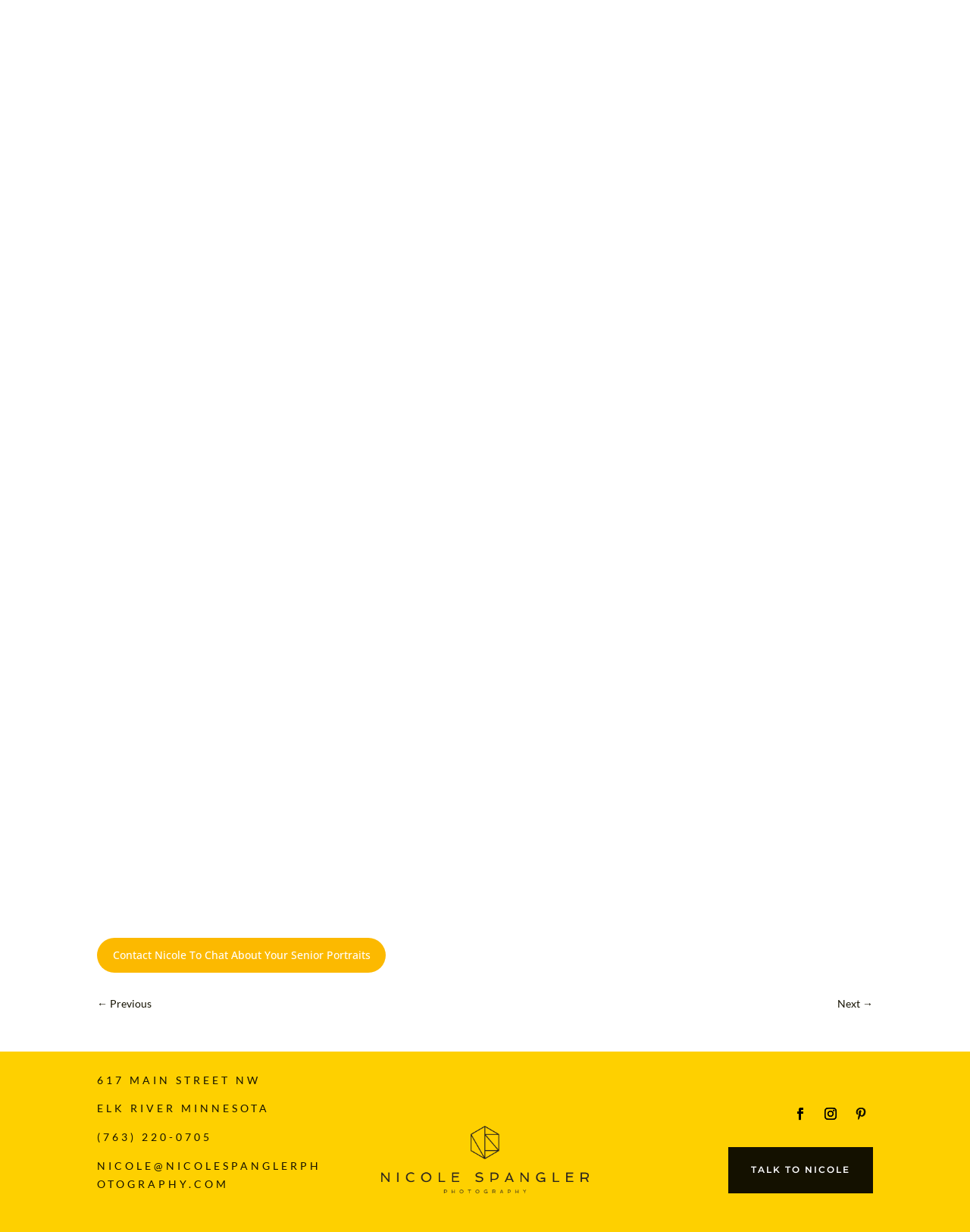Carefully examine the image and provide an in-depth answer to the question: What is the email address of Nicole?

I found the email address by looking at the static text elements in the contentinfo section, which contains Nicole's contact information. The email address is 'NICOLE@NICOLESPANGLERPHOTOGRAPHY.COM'.